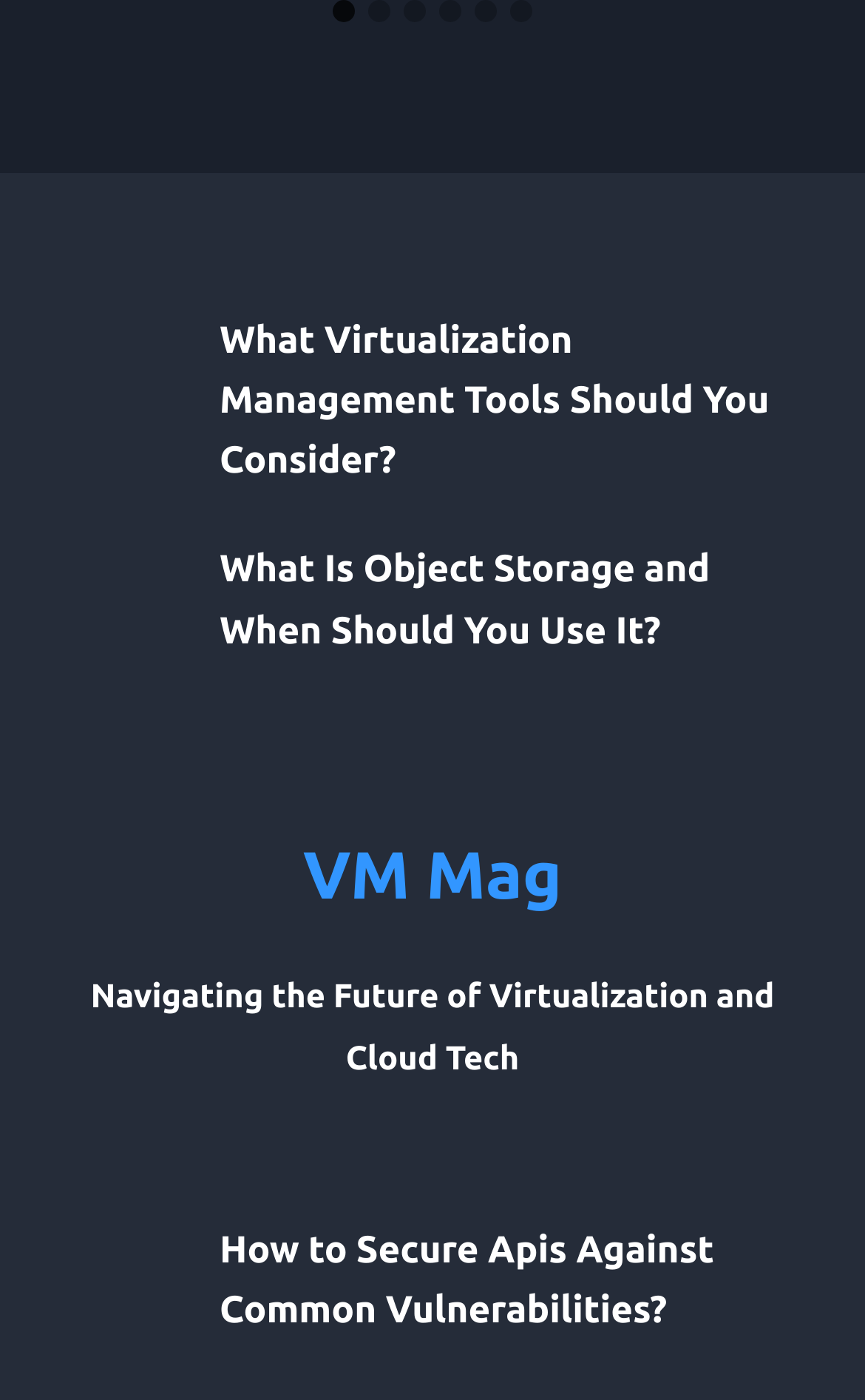Use a single word or phrase to answer the question: How many images are present on the webpage?

3